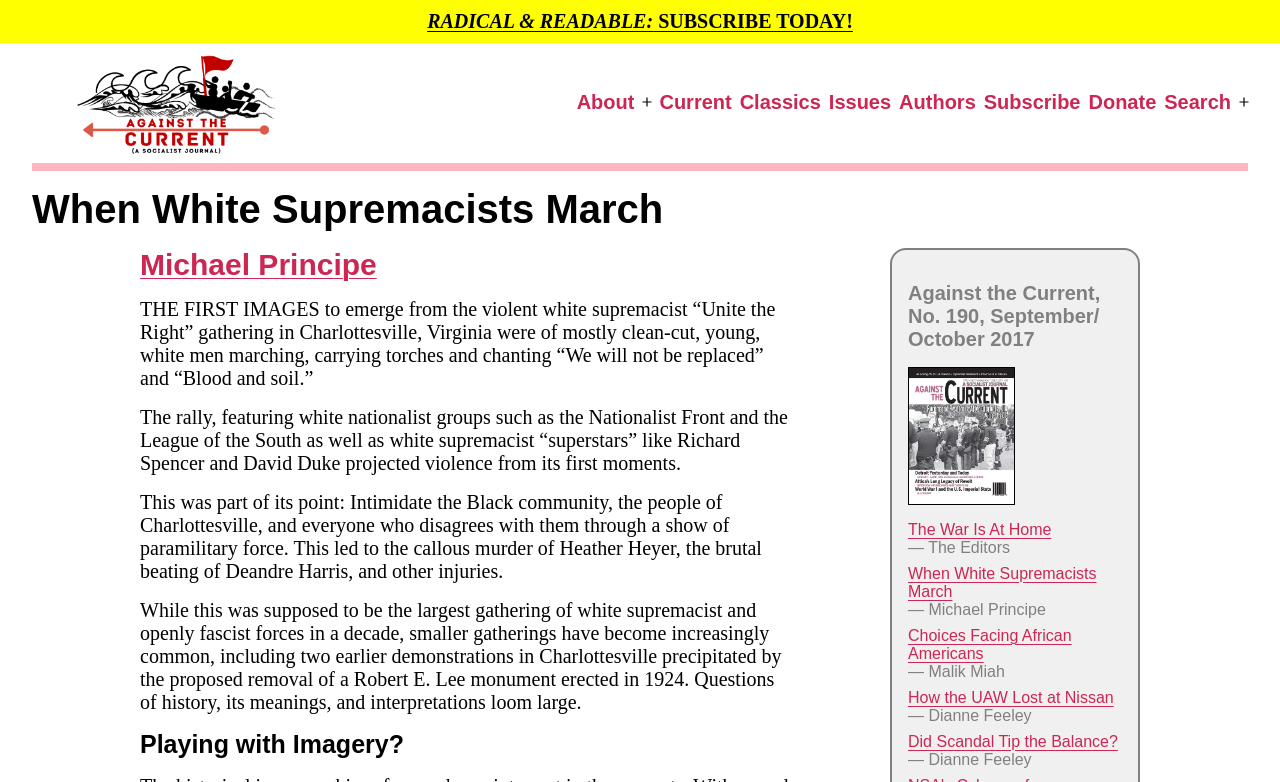Please identify the bounding box coordinates of the element's region that I should click in order to complete the following instruction: "Search for something". The bounding box coordinates consist of four float numbers between 0 and 1, i.e., [left, top, right, bottom].

[0.906, 0.111, 0.965, 0.152]